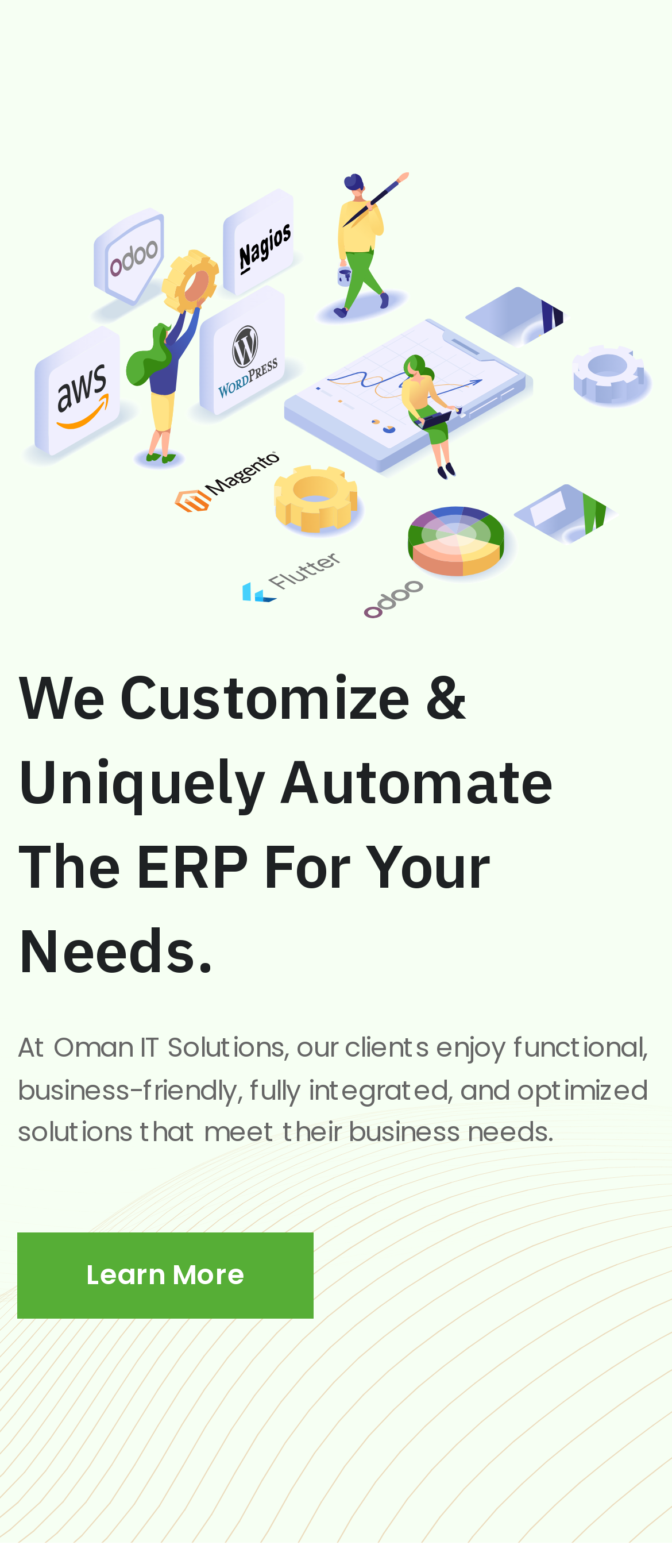Determine the bounding box coordinates in the format (top-left x, top-left y, bottom-right x, bottom-right y). Ensure all values are floating point numbers between 0 and 1. Identify the bounding box of the UI element described by: alt="oman IT Solution"

[0.026, 0.022, 0.474, 0.057]